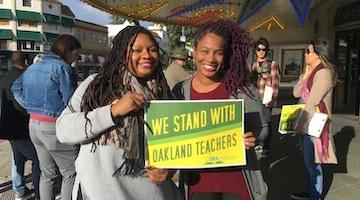Respond to the question below with a concise word or phrase:
What is the purpose of the gathering?

To advocate for teachers